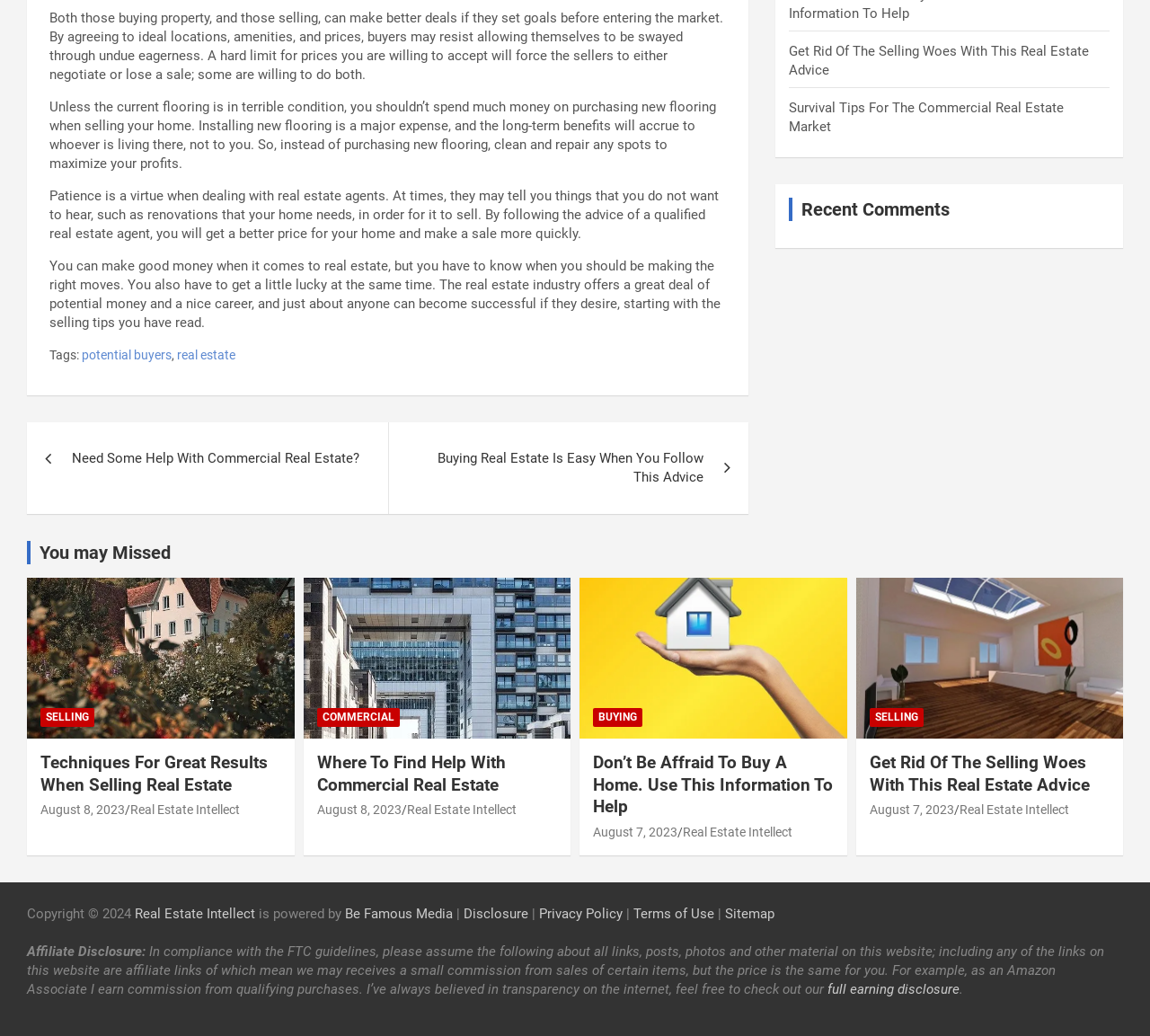Observe the image and answer the following question in detail: What is the main topic of this webpage?

Based on the content of the webpage, including the text and links, it appears that the main topic is real estate, with articles and advice on buying, selling, and commercial real estate.